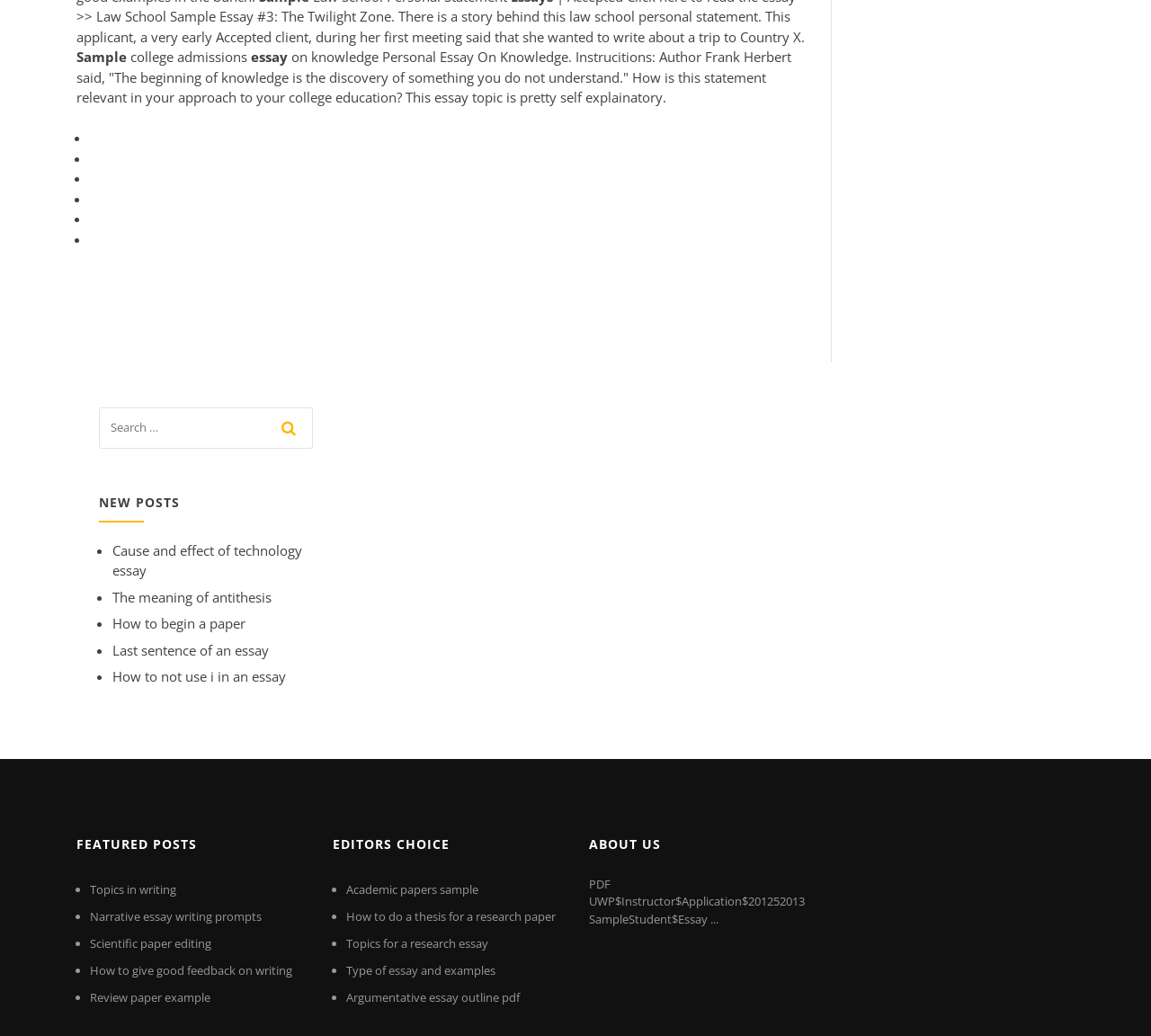Provide the bounding box coordinates for the UI element described in this sentence: "Argumentative essay outline pdf". The coordinates should be four float values between 0 and 1, i.e., [left, top, right, bottom].

[0.301, 0.955, 0.452, 0.97]